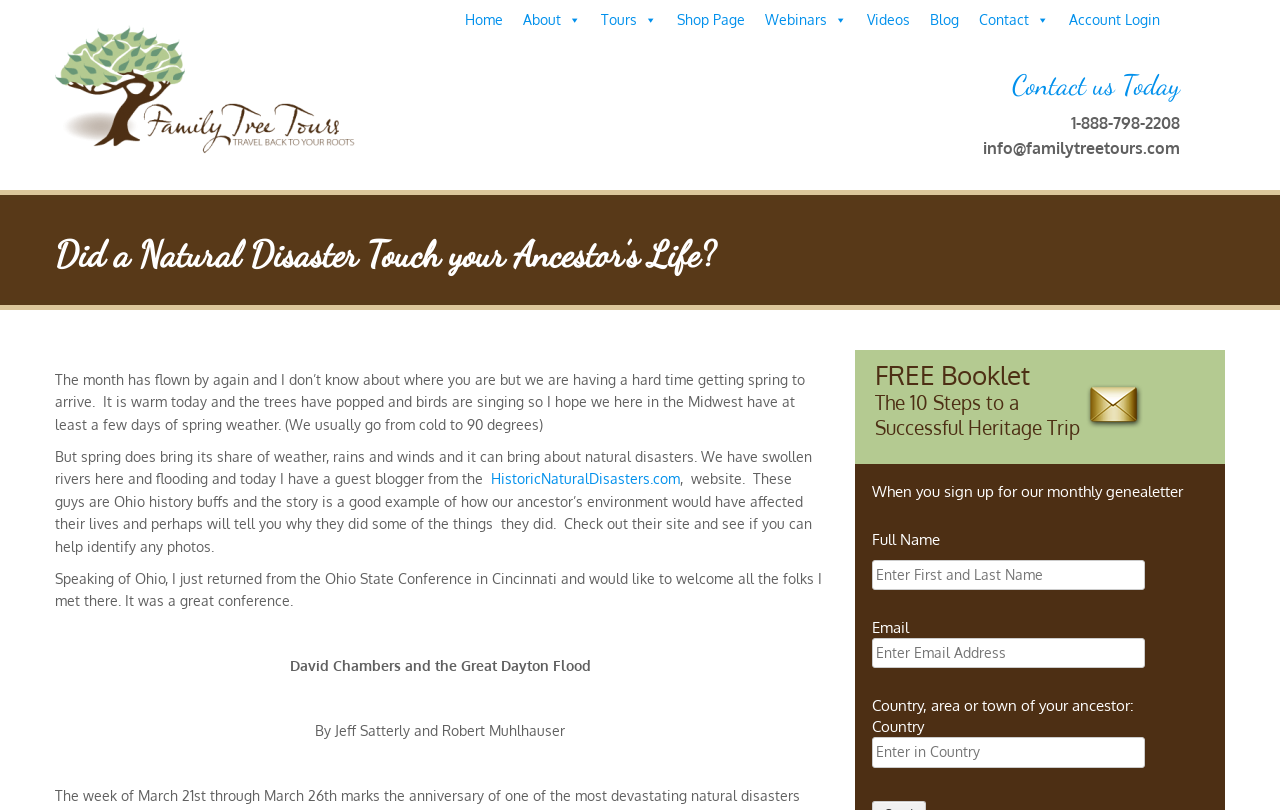Please find the bounding box coordinates for the clickable element needed to perform this instruction: "Click on the 'About' link".

[0.401, 0.0, 0.462, 0.049]